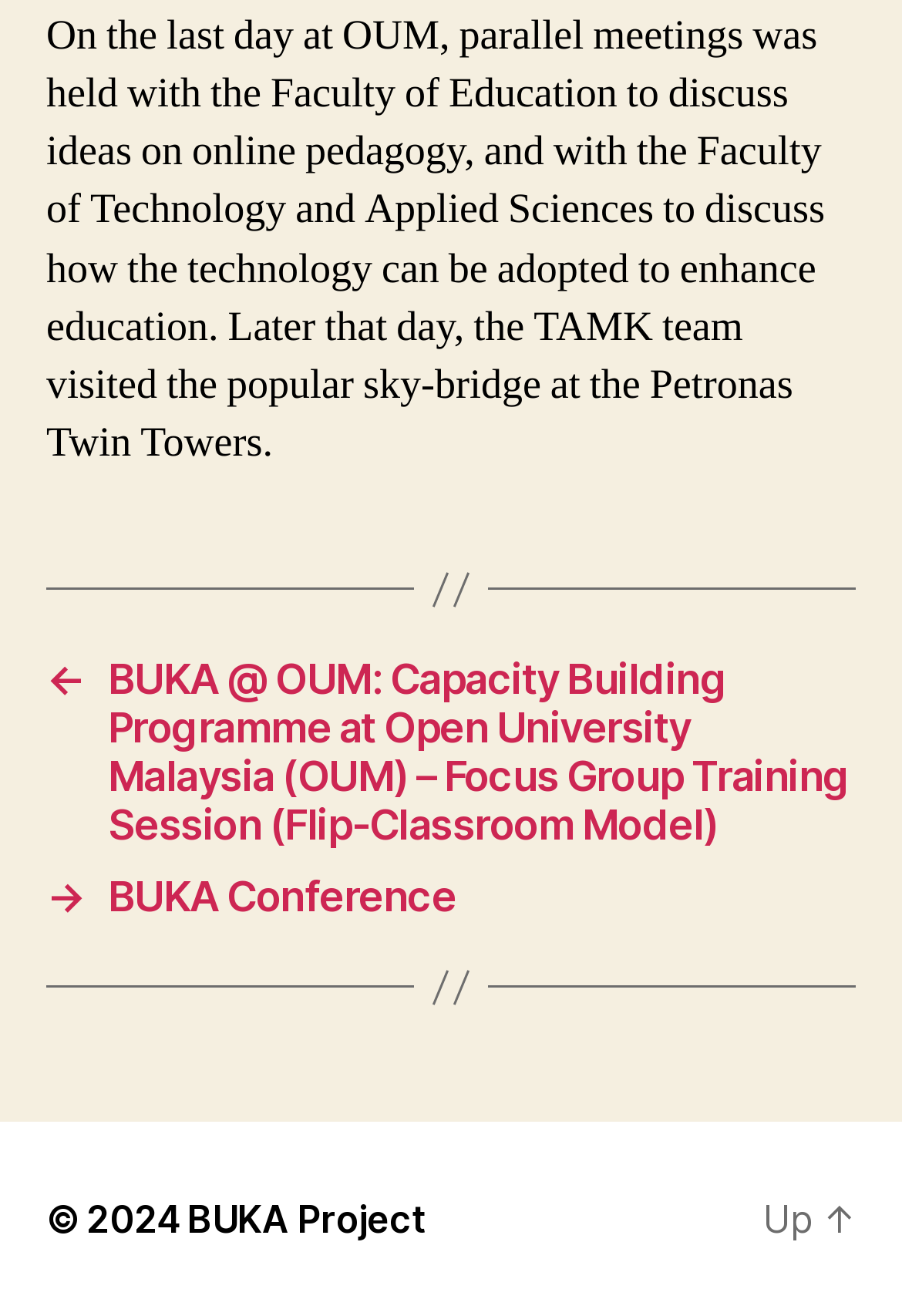What is the topic of the first link?
Please give a detailed answer to the question using the information shown in the image.

The first link is located under the 'Post' navigation element, and its text is 'BUKA @ OUM: Capacity Building Programme at Open University Malaysia (OUM) – Focus Group Training Session (Flip-Classroom Model)'. Therefore, the topic of the first link is Capacity Building Programme.